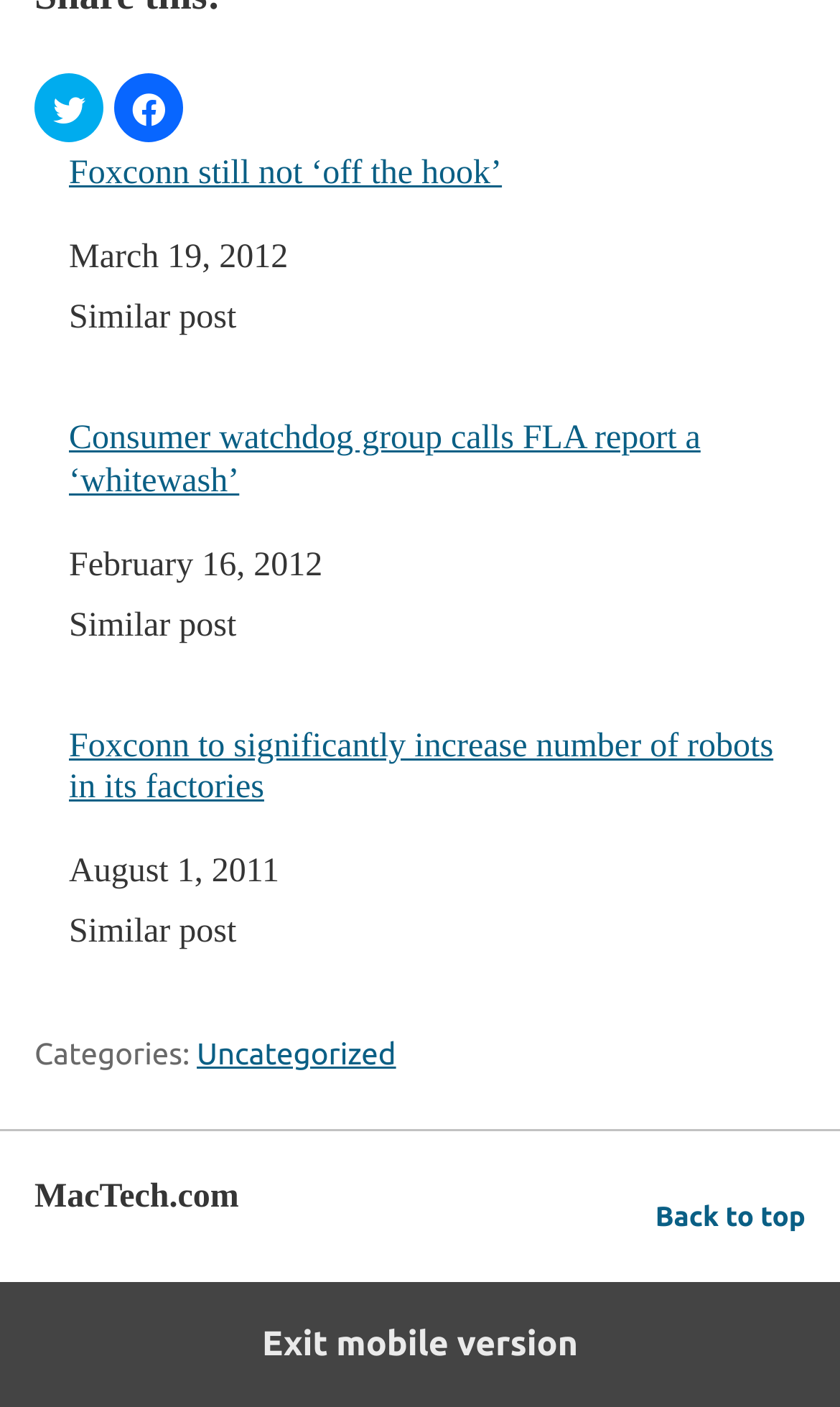What is the category of the post?
Please analyze the image and answer the question with as much detail as possible.

The category of the post can be found in the footer section of the webpage, where it is stated as 'Categories: Uncategorized'. This information is obtained from the static text element 'Categories:' and the link element 'Uncategorized'.